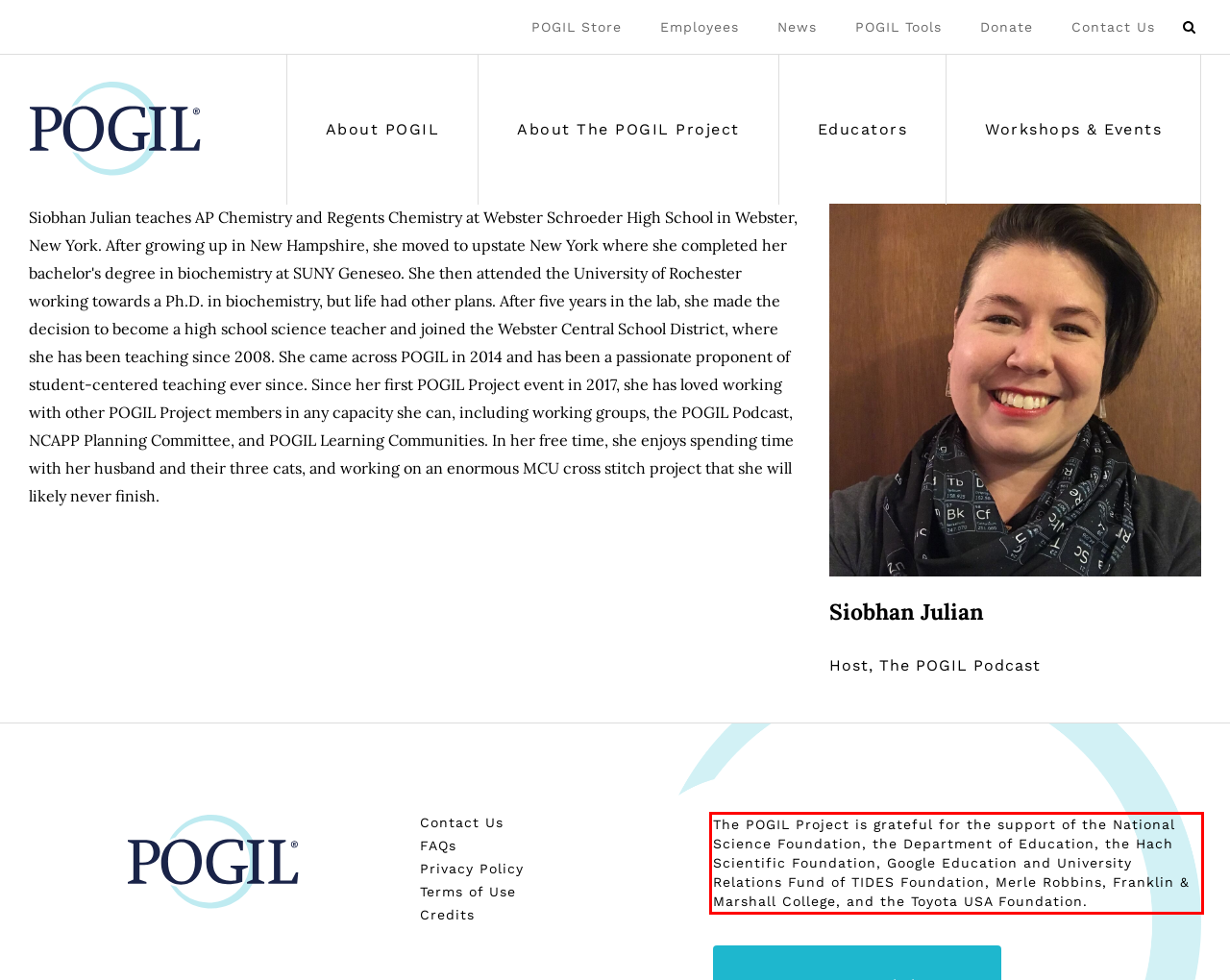Please extract the text content from the UI element enclosed by the red rectangle in the screenshot.

The POGIL Project is grateful for the support of the National Science Foundation, the Department of Education, the Hach Scientific Foundation, Google Education and University Relations Fund of TIDES Foundation, Merle Robbins, Franklin & Marshall College, and the Toyota USA Foundation.